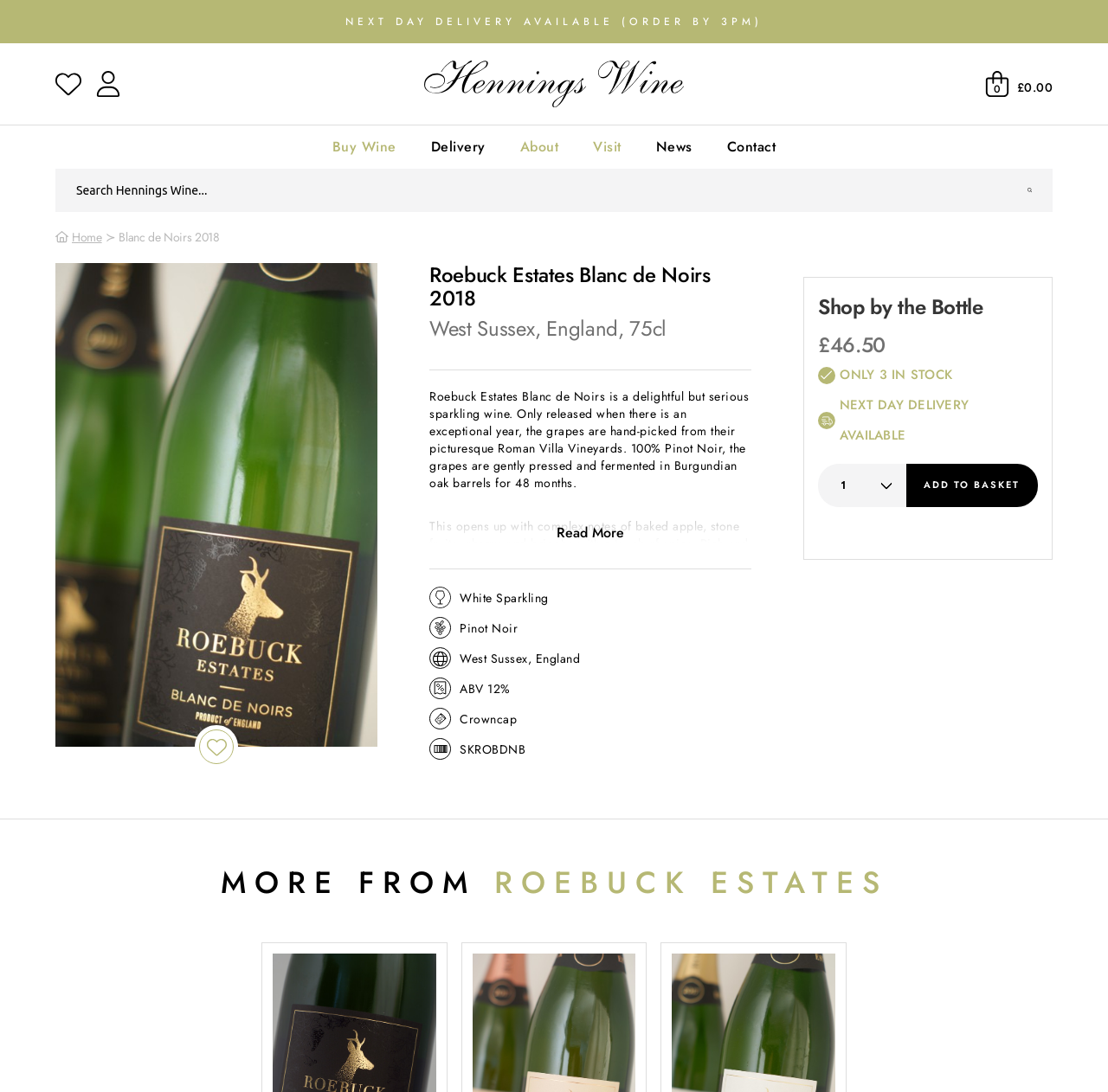What is the grape variety used in the wine?
Please provide a comprehensive answer based on the details in the screenshot.

I found the text 'Pinot Noir' on the webpage, which is located near the wine description, indicating that the grape variety used in the wine is Pinot Noir.